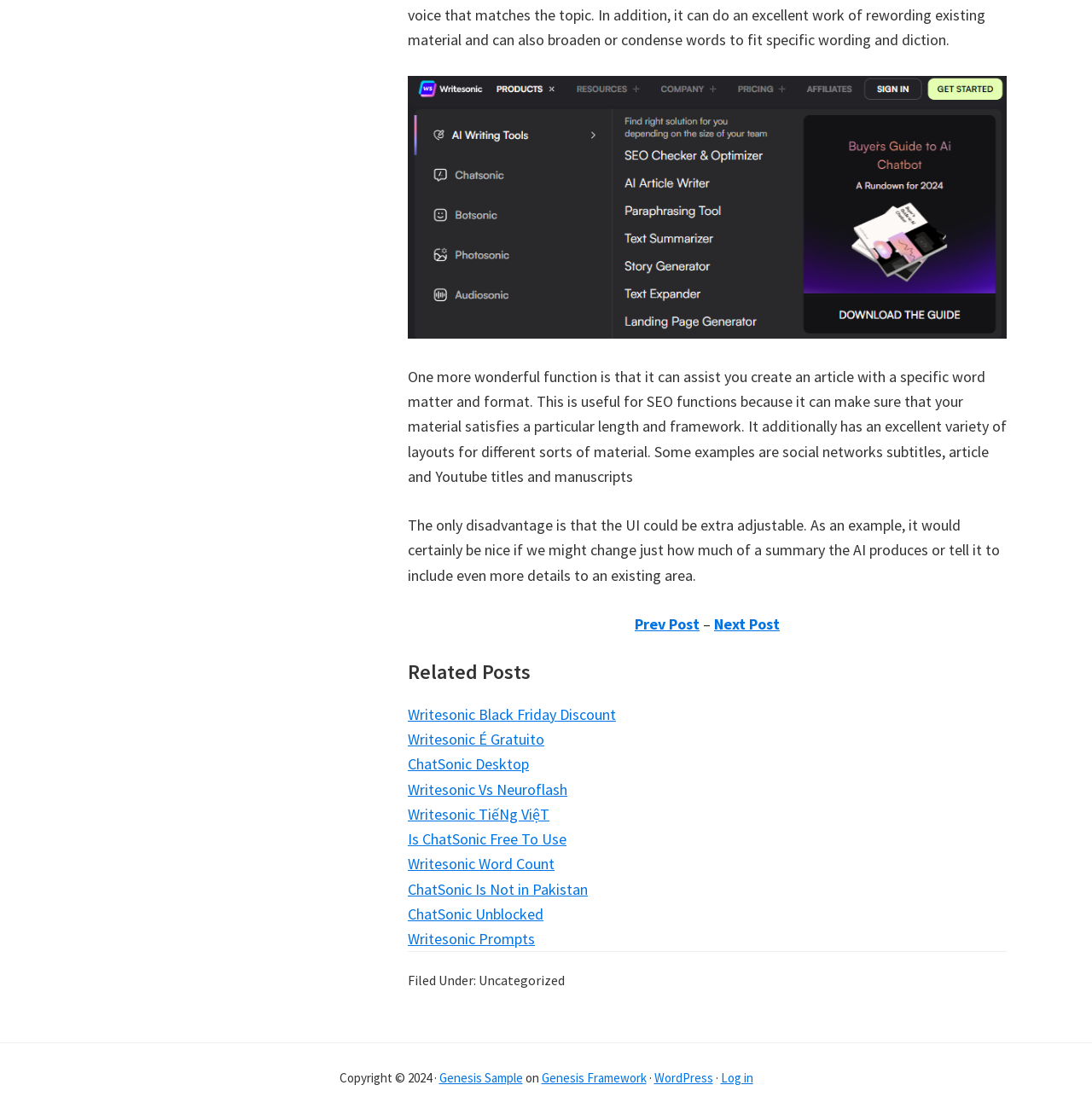Identify the bounding box coordinates of the HTML element based on this description: "ChatSonic Is Not in Pakistan".

[0.373, 0.789, 0.538, 0.807]